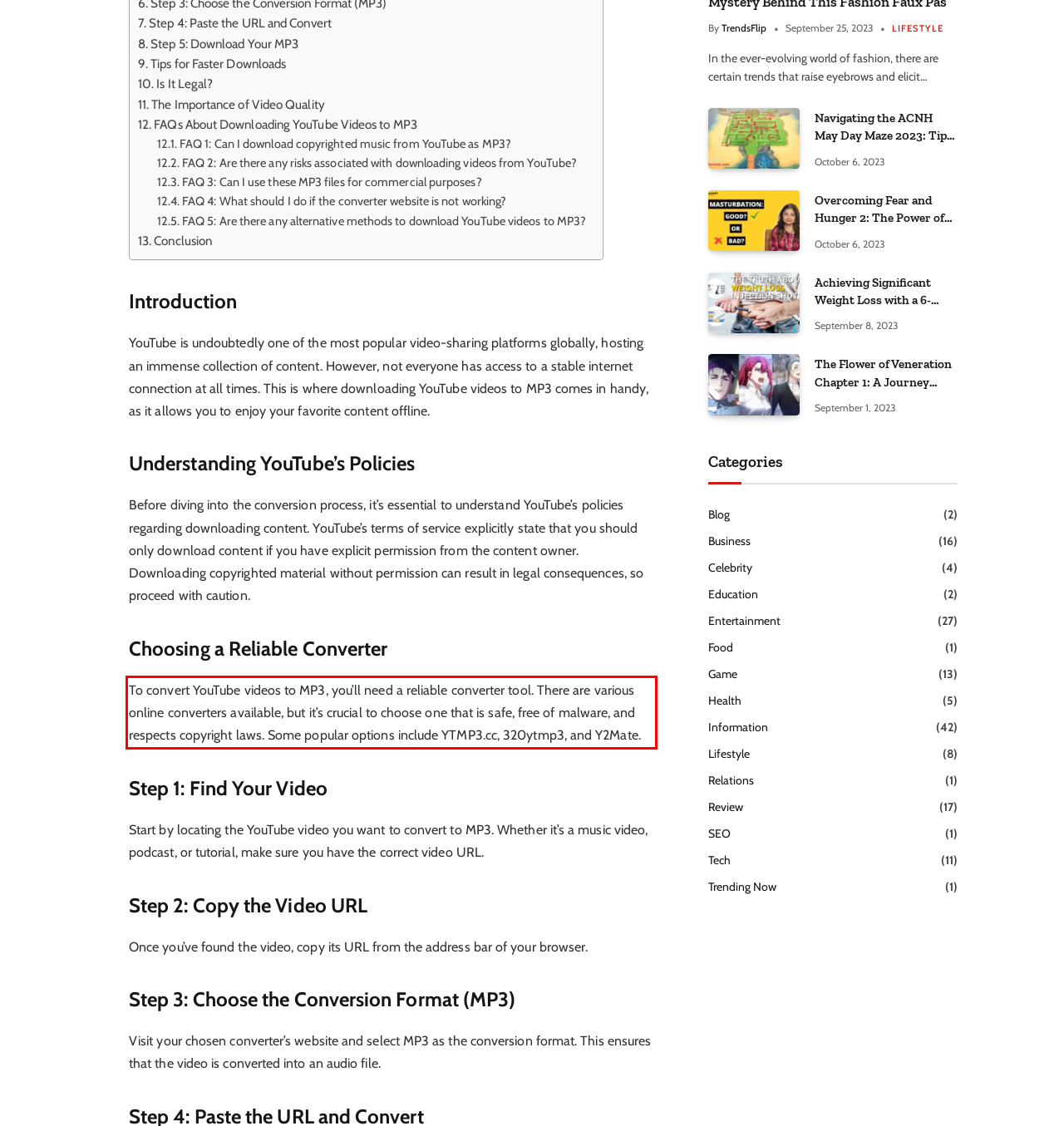You have a screenshot of a webpage with a red bounding box. Identify and extract the text content located inside the red bounding box.

To convert YouTube videos to MP3, you’ll need a reliable converter tool. There are various online converters available, but it’s crucial to choose one that is safe, free of malware, and respects copyright laws. Some popular options include YTMP3.cc, 320ytmp3, and Y2Mate.